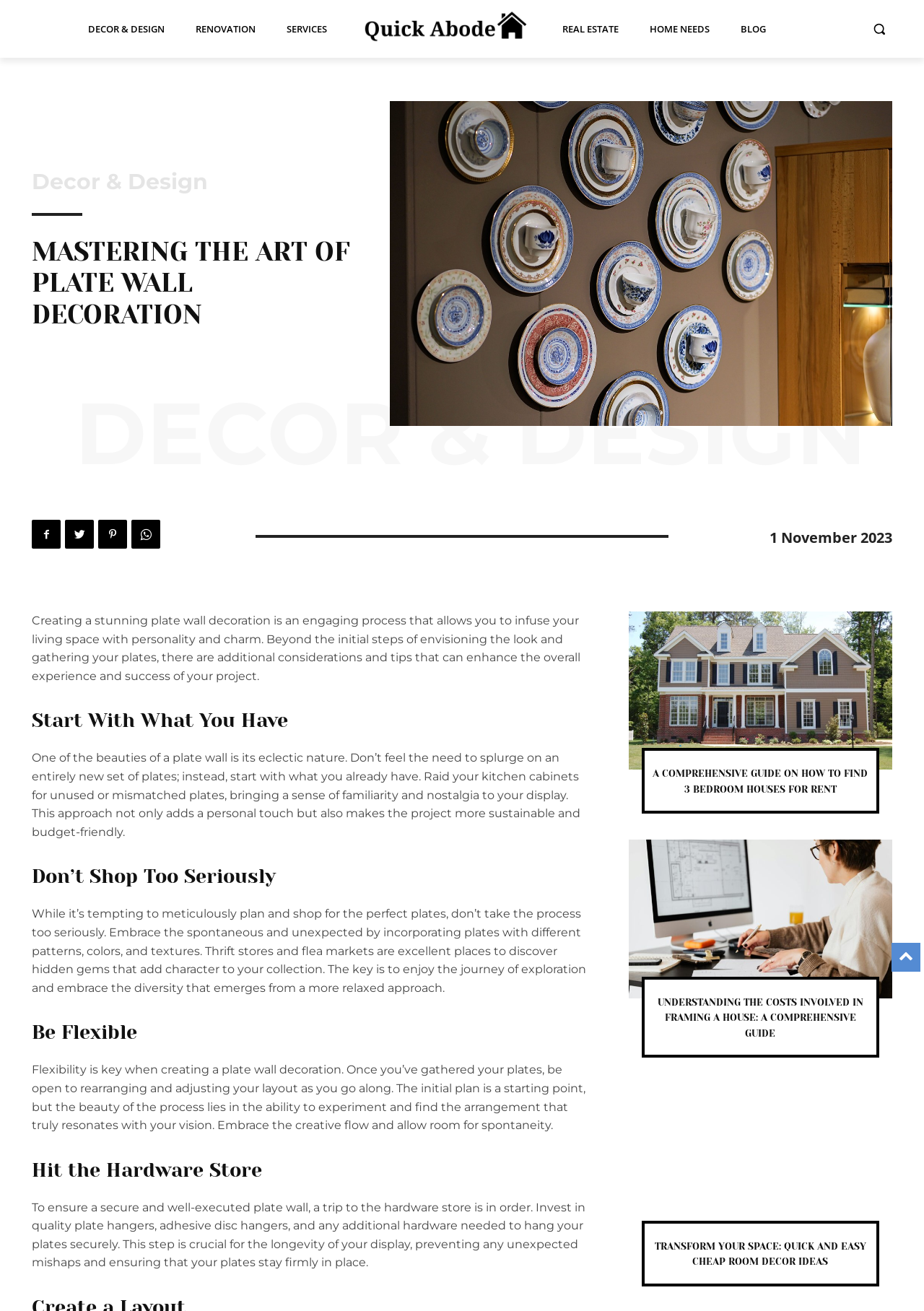What is the tone of the article?
Use the screenshot to answer the question with a single word or phrase.

Informative and encouraging